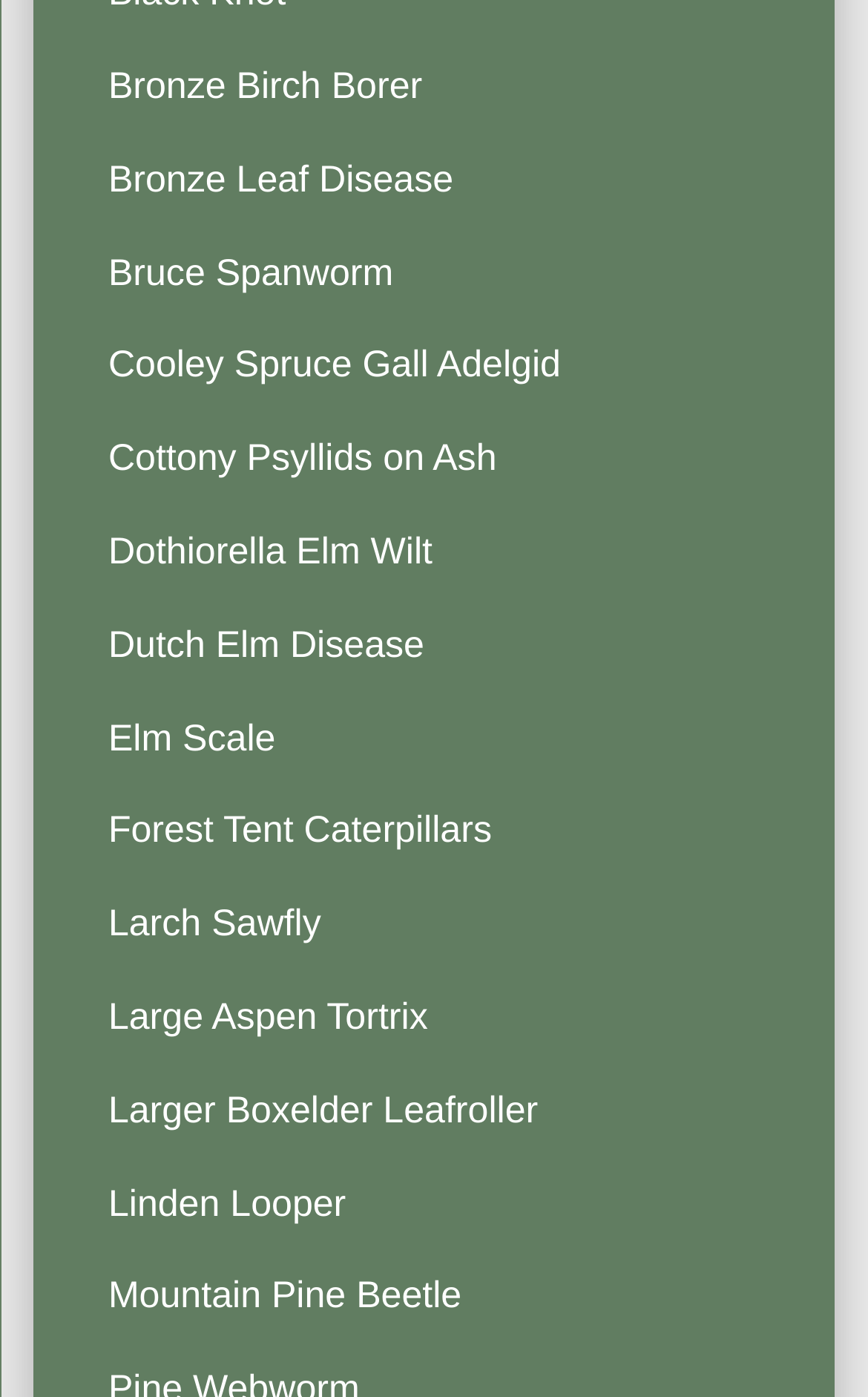Do all menu items have a popup menu?
Please provide a single word or phrase as the answer based on the screenshot.

Yes